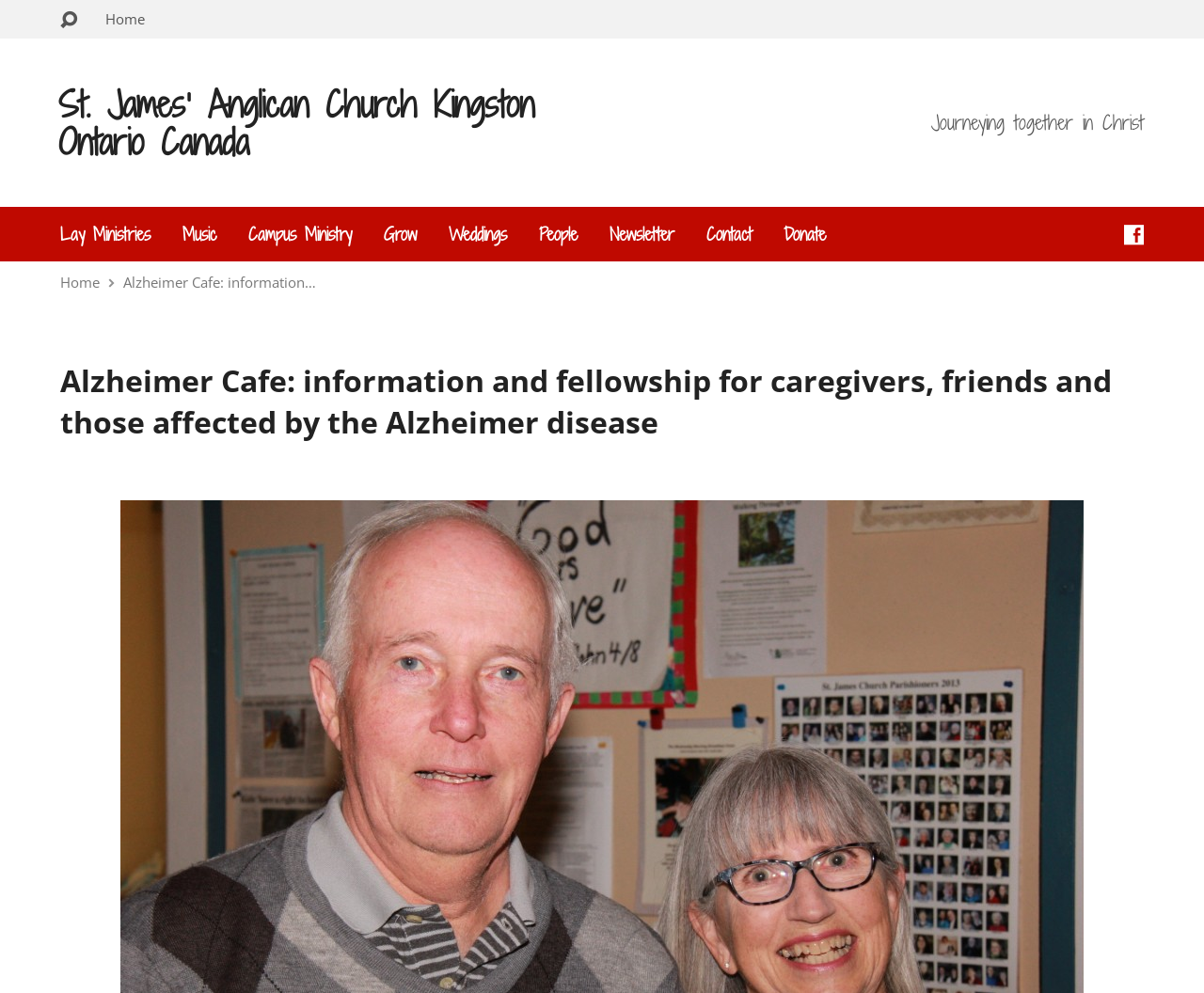How many links are there on the top row?
Provide a concise answer using a single word or phrase based on the image.

9